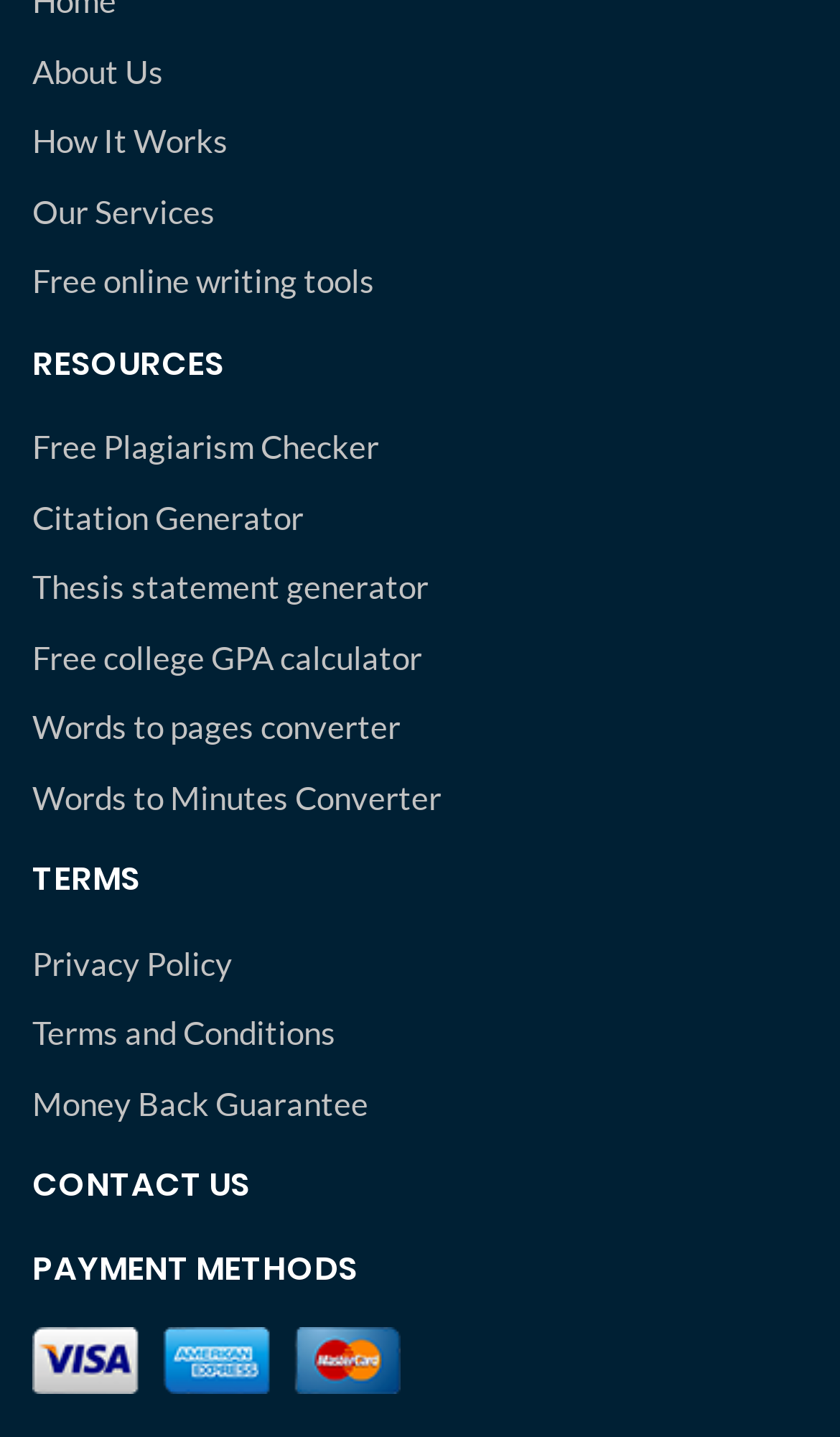Locate the bounding box coordinates of the item that should be clicked to fulfill the instruction: "Check the plagiarism of a text".

[0.038, 0.294, 0.962, 0.328]